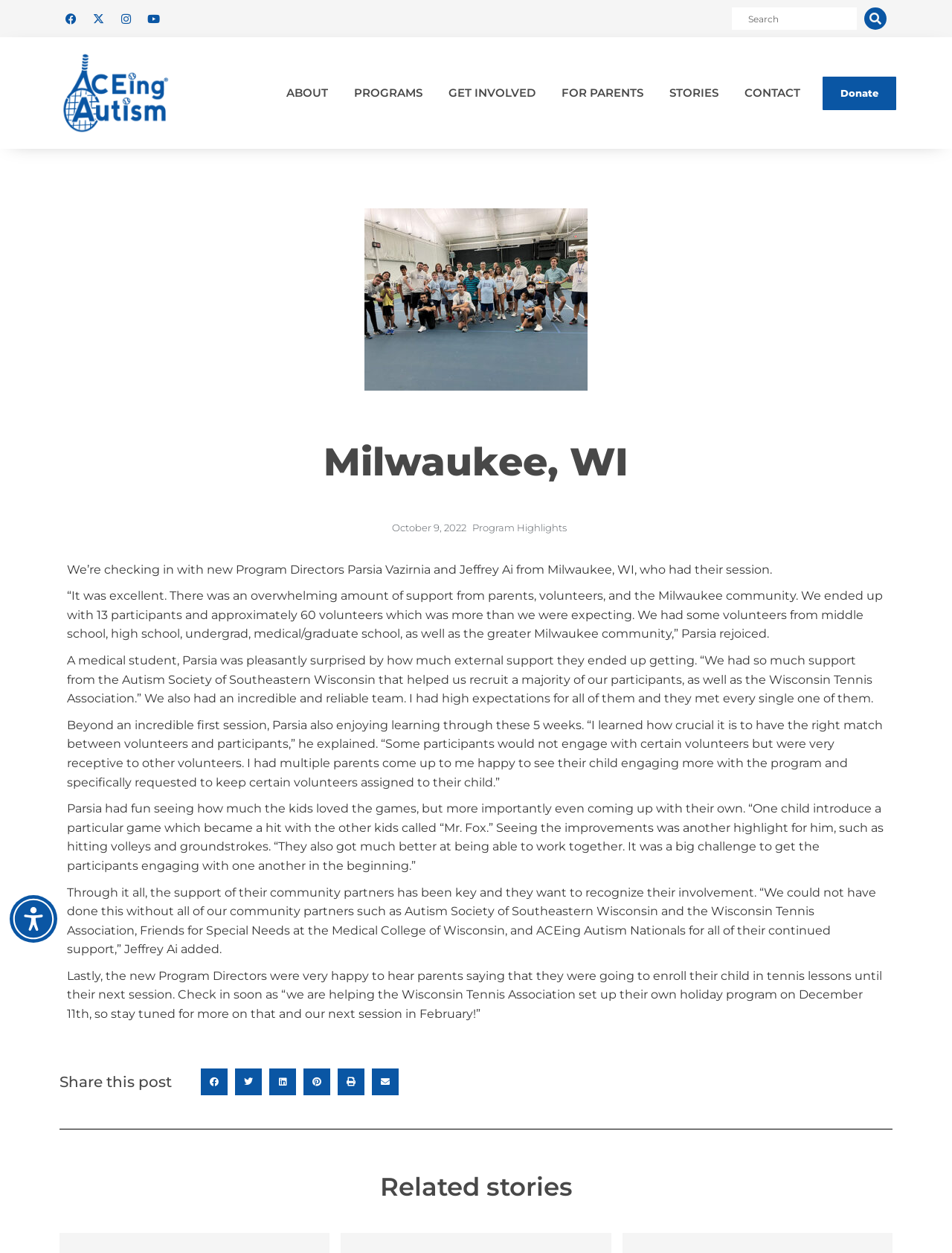Identify the bounding box coordinates of the specific part of the webpage to click to complete this instruction: "Go to top of the page".

[0.961, 0.73, 0.992, 0.754]